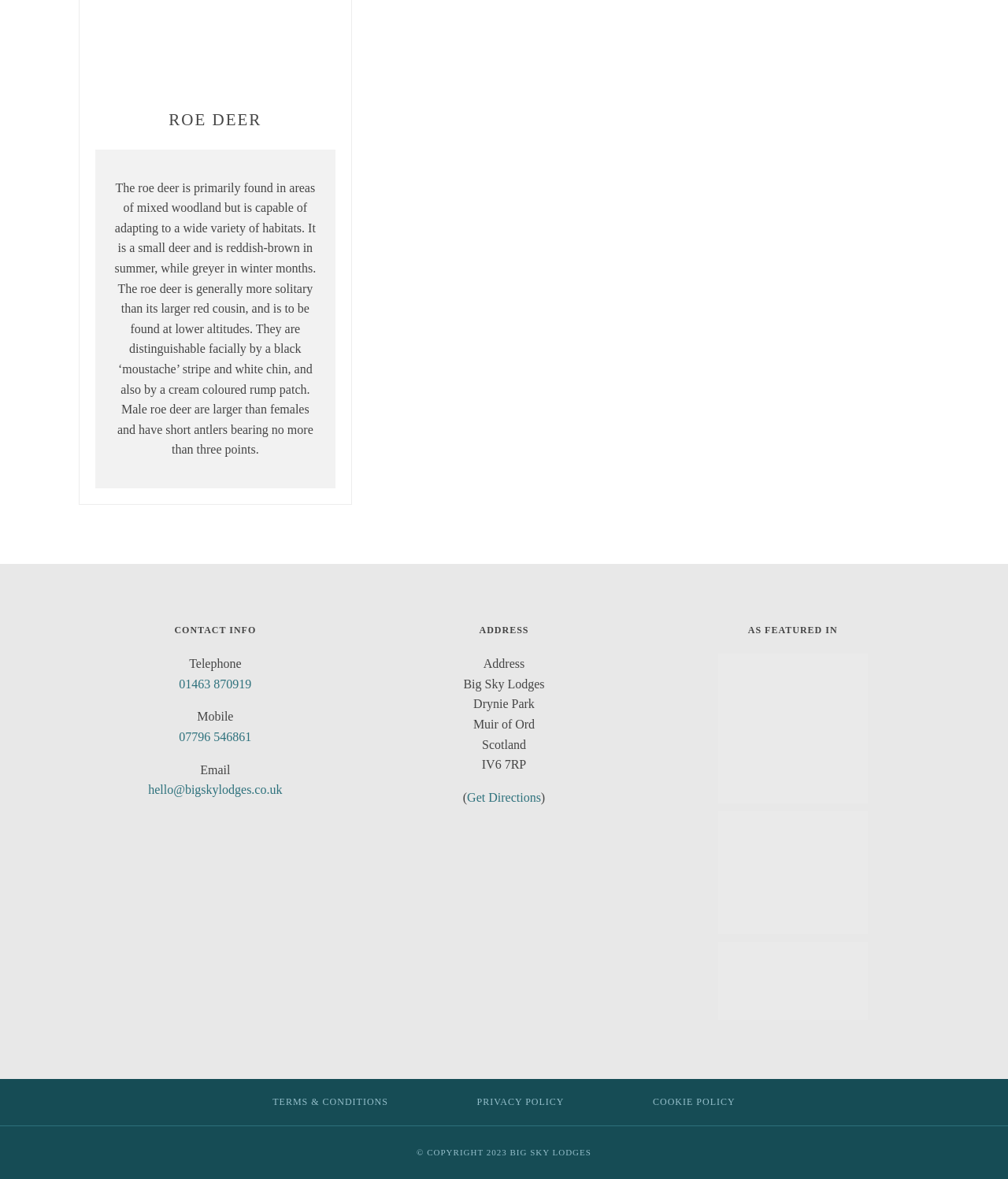Please provide a brief answer to the following inquiry using a single word or phrase:
What is the copyright year of Big Sky Lodges?

2023